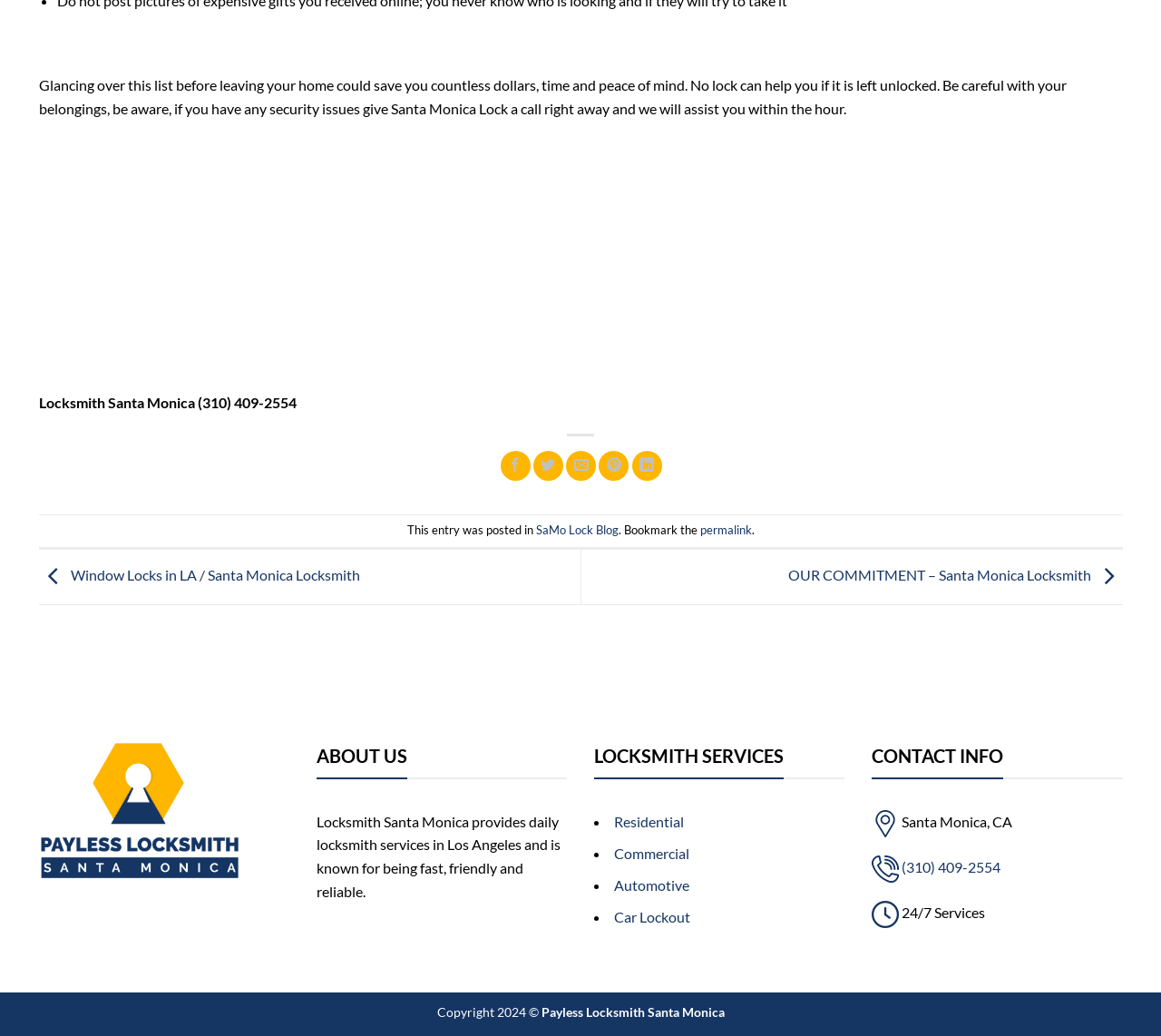Locate the bounding box coordinates of the segment that needs to be clicked to meet this instruction: "Click on the Michigan Aerospace Engineering link".

None